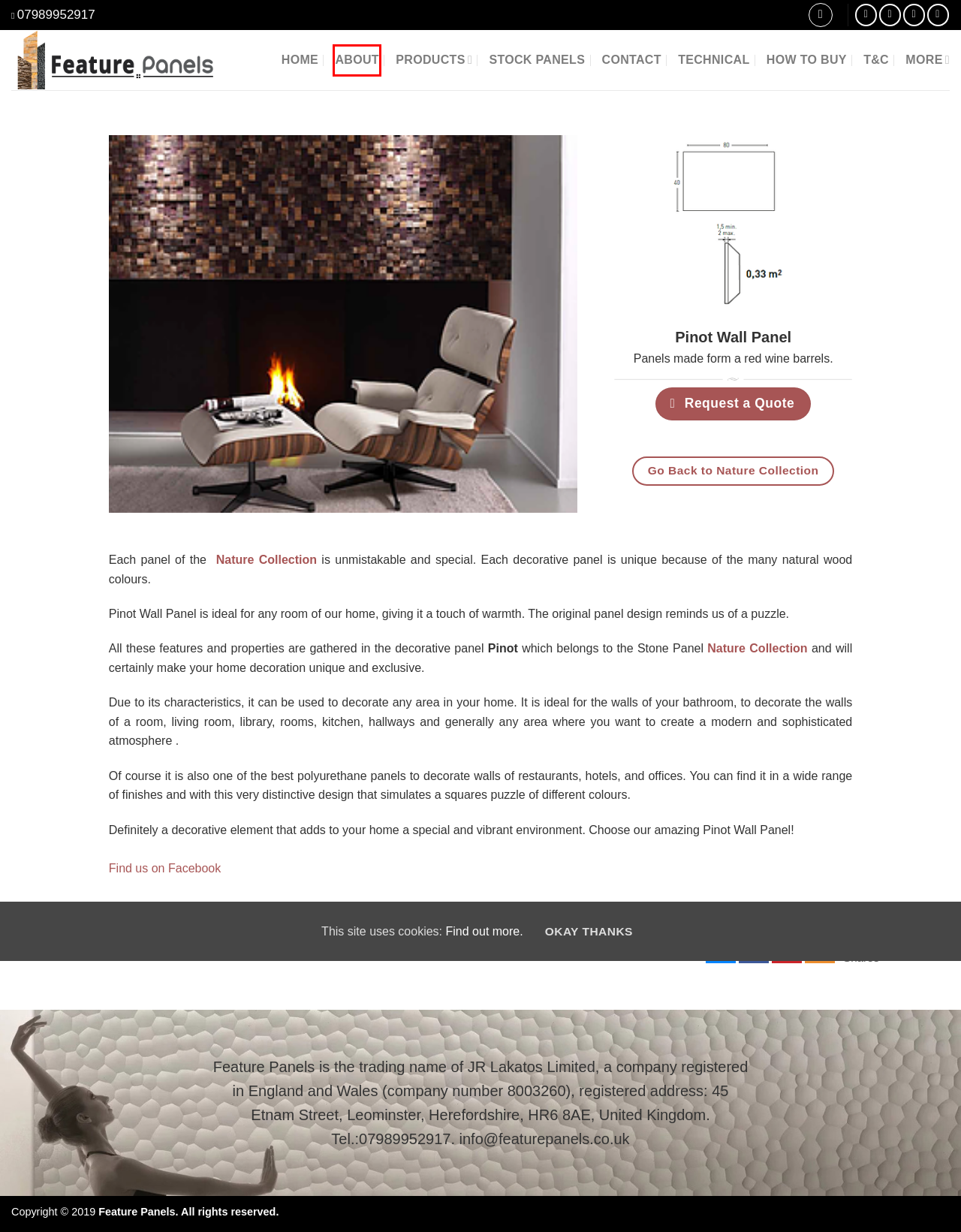Observe the provided screenshot of a webpage that has a red rectangle bounding box. Determine the webpage description that best matches the new webpage after clicking the element inside the red bounding box. Here are the candidates:
A. quote request - Feature Panels
B. Contact Feature Panels - Feature Panels - Decorative Wall Coverings
C. Nature Collection Wall Panels - Feature Panels - 3D Wall Covering
D. Synthetic Decorative Exterior Brick Effect Wall Panels
E. How to Buy | Feature Panels - Choose from more than 200 different panels
F. Terms and Conditions | Feature Panels
G. Feature Panels - Interior & Exterior Synthetic Decorative Wall Coverings
H. Design Collection - Feature Panels - Concrete effect wall

D